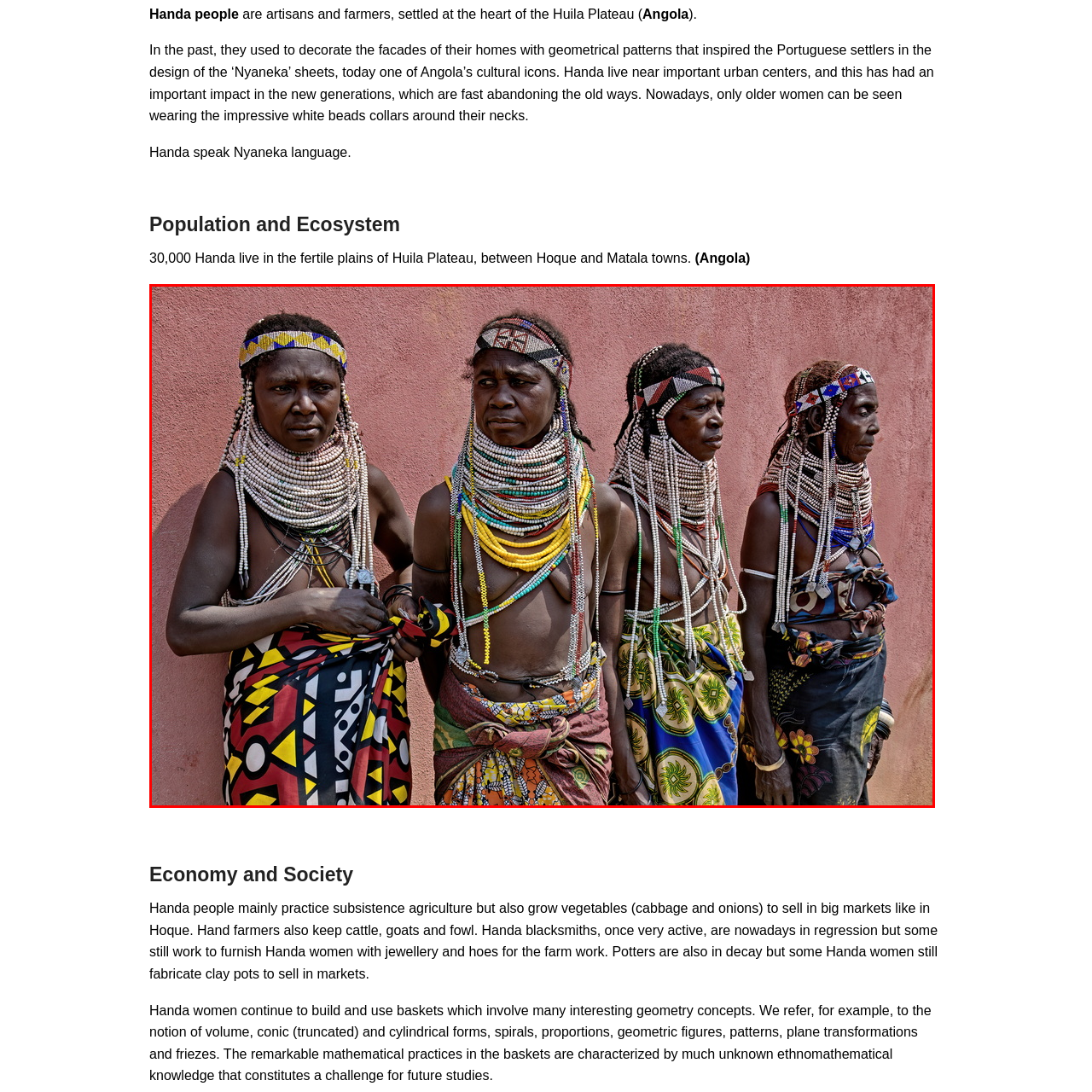What do the bead necklaces symbolize?
Inspect the image portion within the red bounding box and deliver a detailed answer to the question.

The description explains that the impressive bead necklaces worn by the women serve not only as adornment but also as symbols of their social status and cultural identity, highlighting the importance of these necklaces in Handa culture.